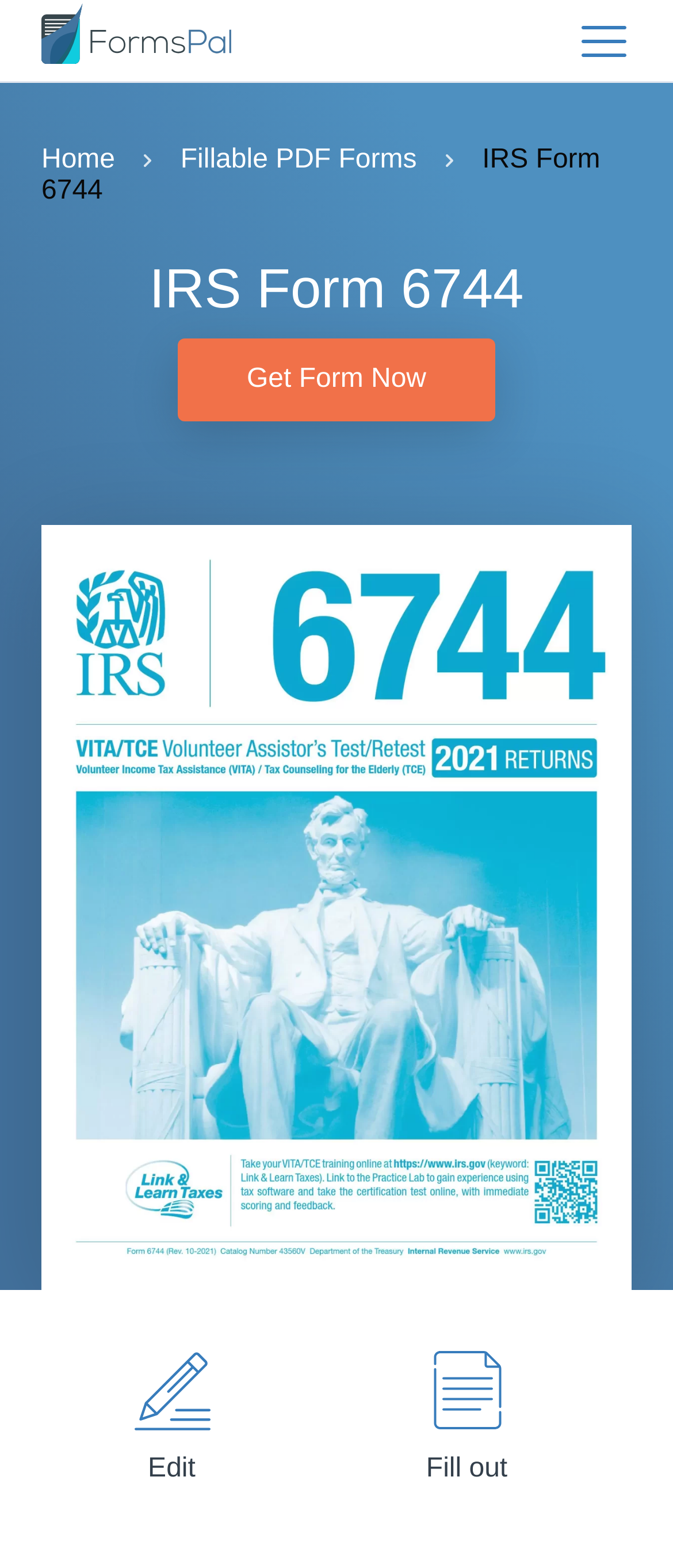Respond with a single word or phrase to the following question:
How many links are in the top navigation bar?

3